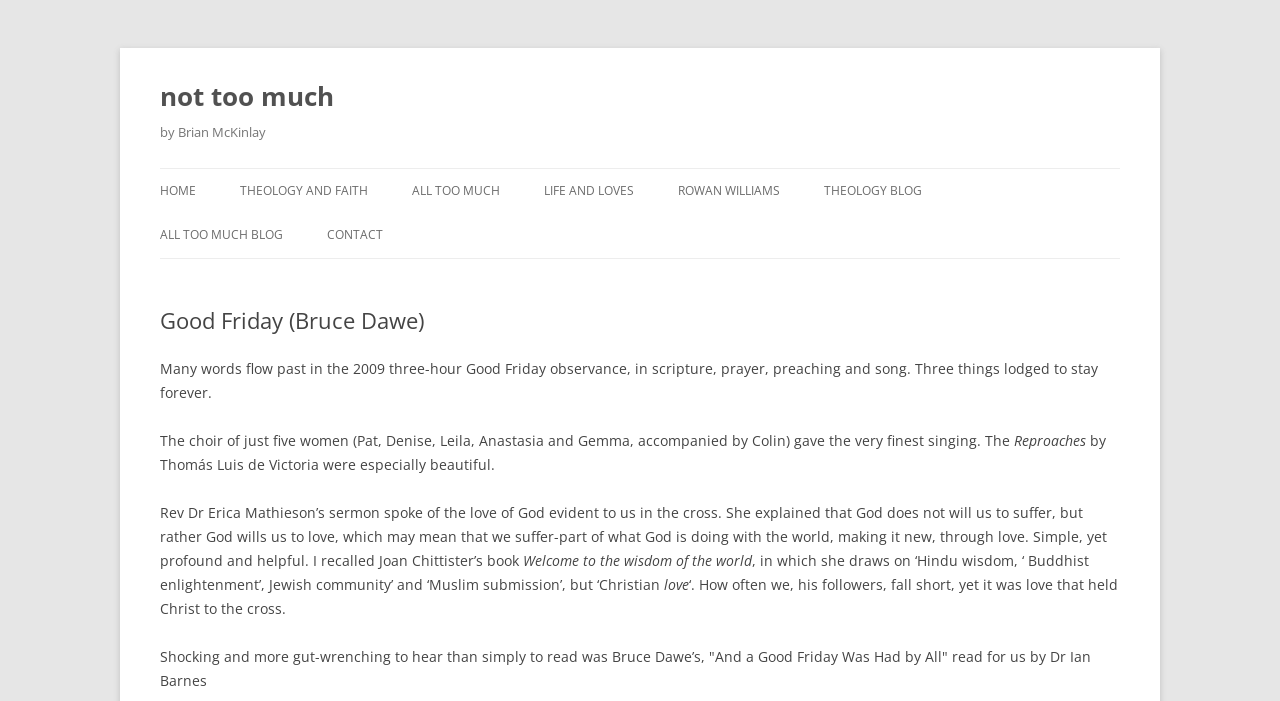Kindly determine the bounding box coordinates of the area that needs to be clicked to fulfill this instruction: "Read the 'Good Friday (Bruce Dawe)' heading".

[0.125, 0.437, 0.875, 0.475]